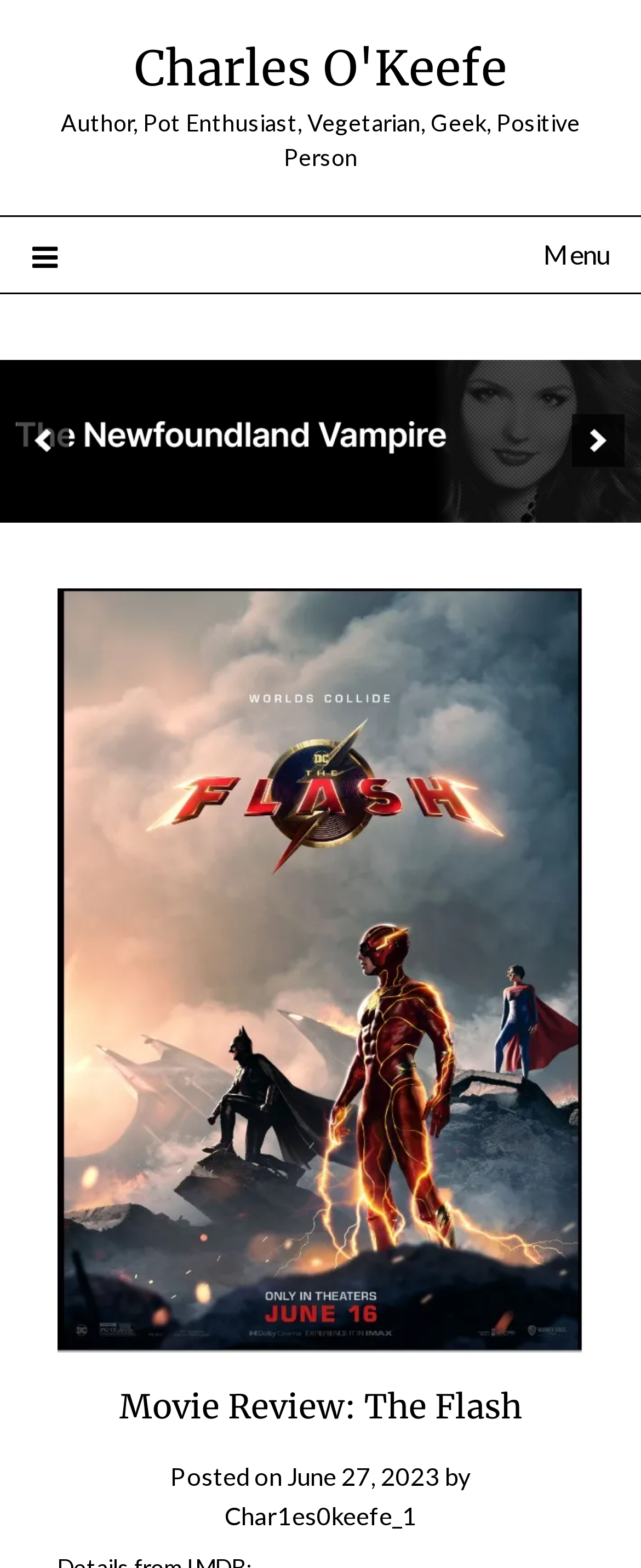Using the details from the image, please elaborate on the following question: How many links are present in the menu?

The menu has a single link with the text ' Menu' which is not expanded. Therefore, there is only one link present in the menu.